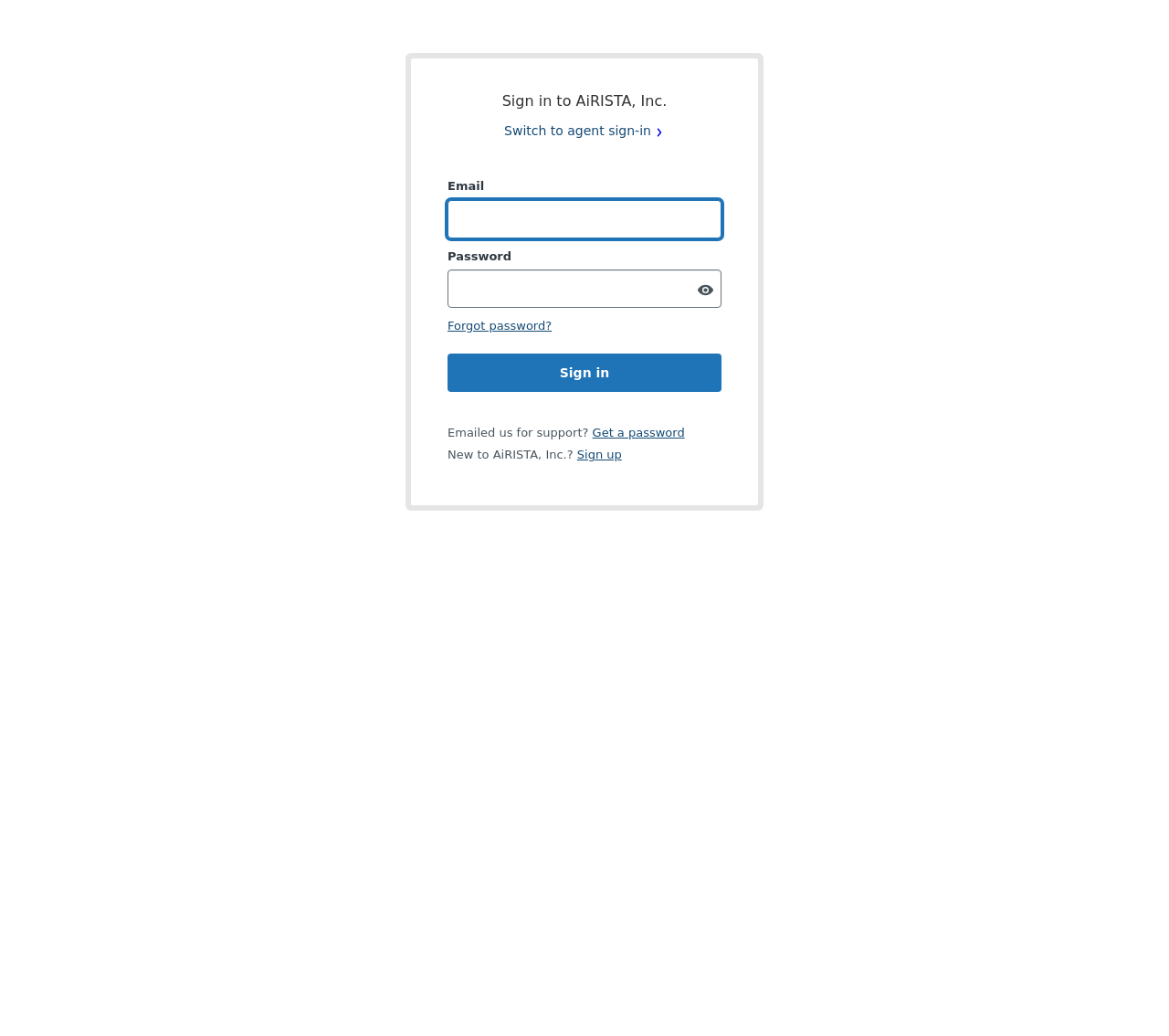Identify the bounding box coordinates of the clickable region necessary to fulfill the following instruction: "Click sign up". The bounding box coordinates should be four float numbers between 0 and 1, i.e., [left, top, right, bottom].

[0.494, 0.432, 0.532, 0.445]